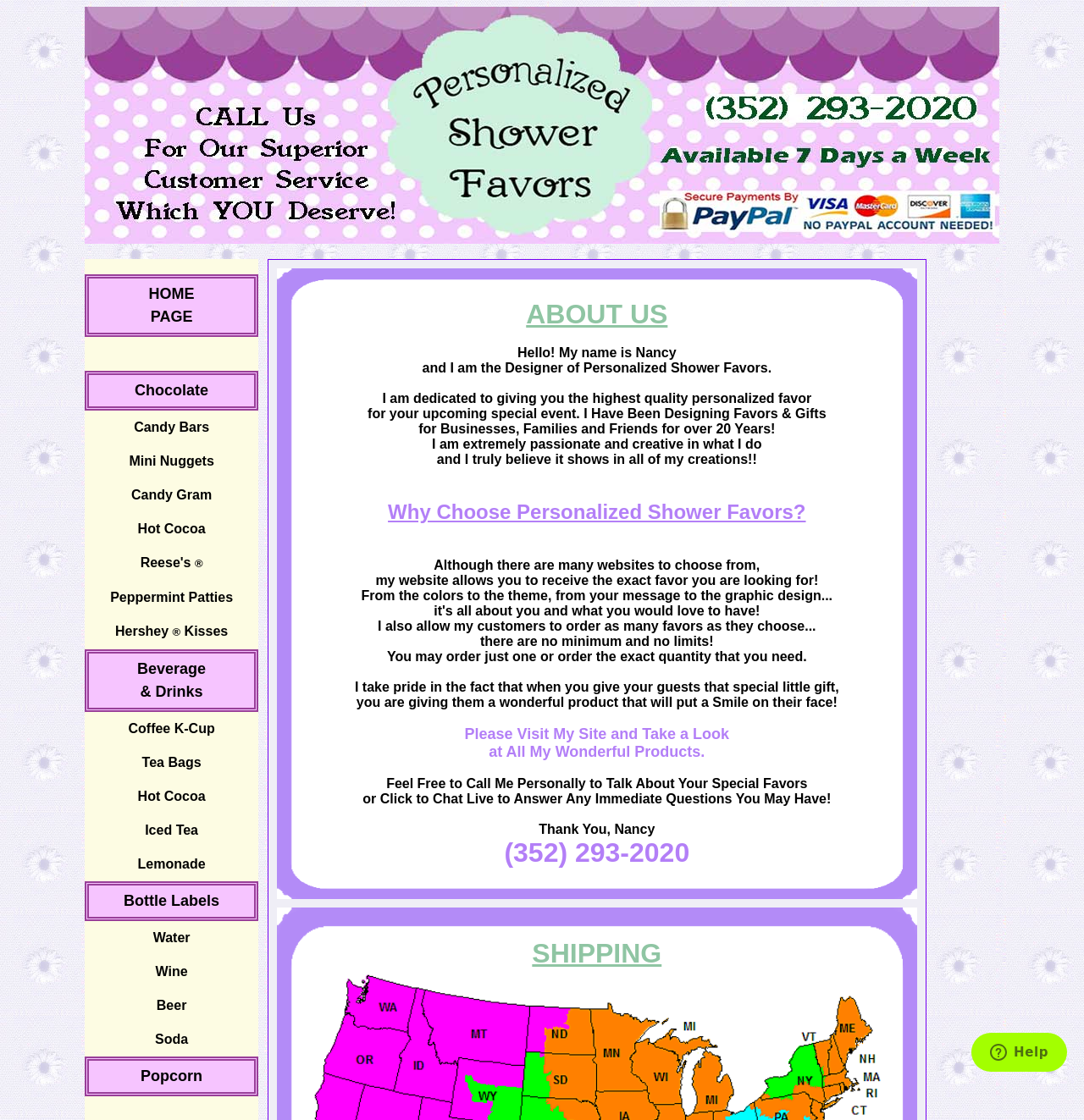Pinpoint the bounding box coordinates of the clickable area needed to execute the instruction: "Click on the 'Chocolate' link". The coordinates should be specified as four float numbers between 0 and 1, i.e., [left, top, right, bottom].

[0.124, 0.341, 0.192, 0.356]